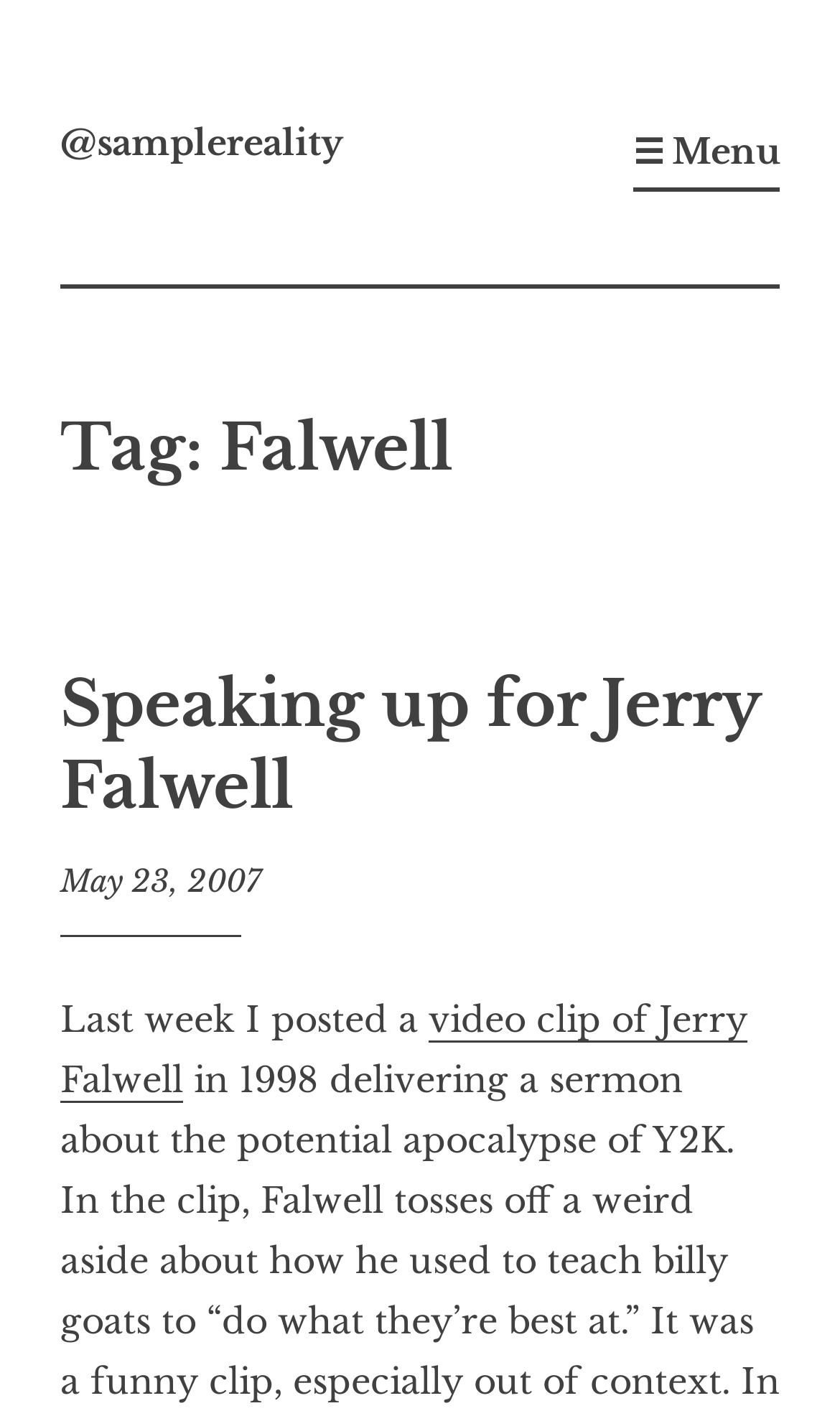Provide the bounding box coordinates of the UI element that matches the description: "☰ Menu".

[0.754, 0.079, 0.928, 0.132]